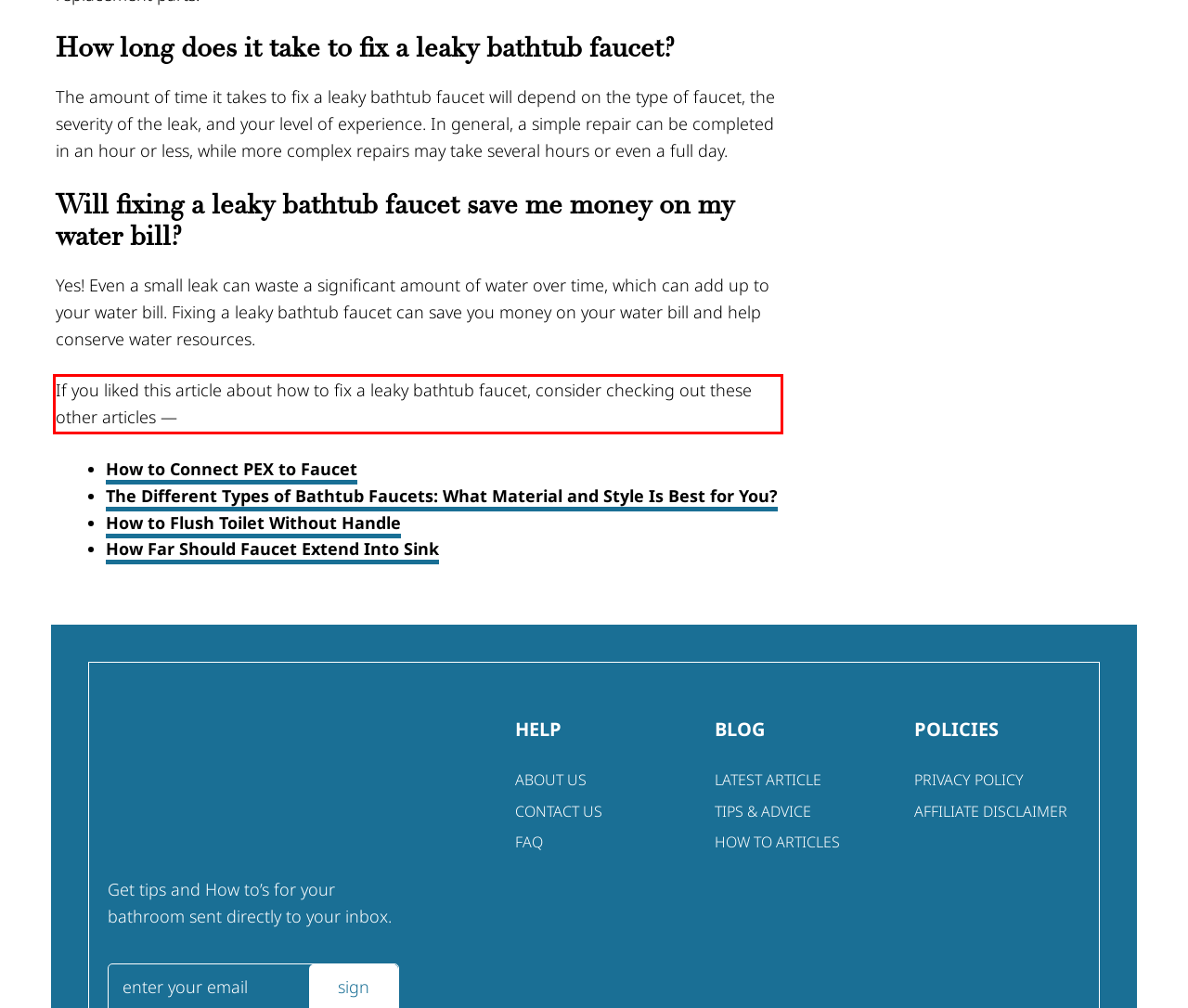Please perform OCR on the text within the red rectangle in the webpage screenshot and return the text content.

If you liked this article about how to fix a leaky bathtub faucet, consider checking out these other articles —